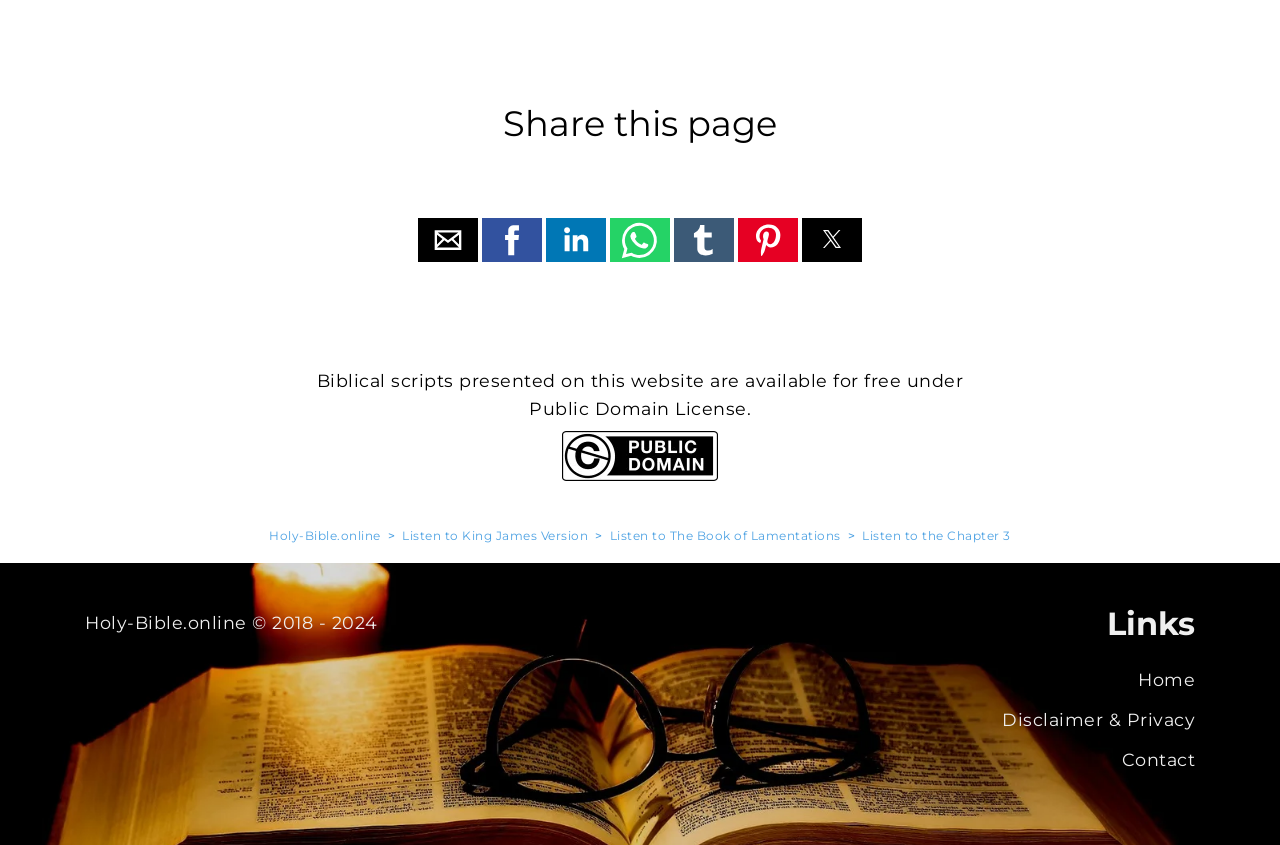Answer the question in a single word or phrase:
What is the name of the website?

Holy-Bible.online